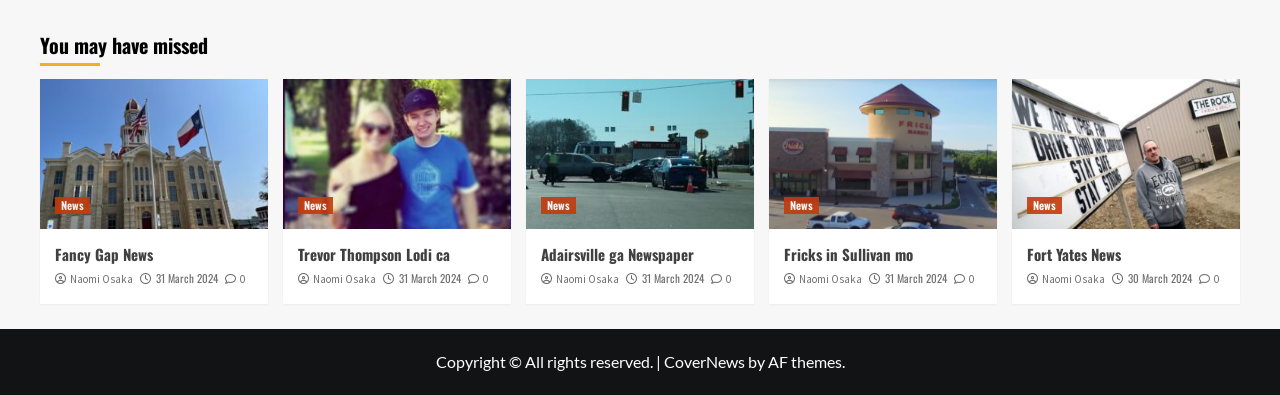Please determine the bounding box coordinates of the element to click on in order to accomplish the following task: "Read 'Fort Yates News'". Ensure the coordinates are four float numbers ranging from 0 to 1, i.e., [left, top, right, bottom].

[0.802, 0.619, 0.957, 0.672]